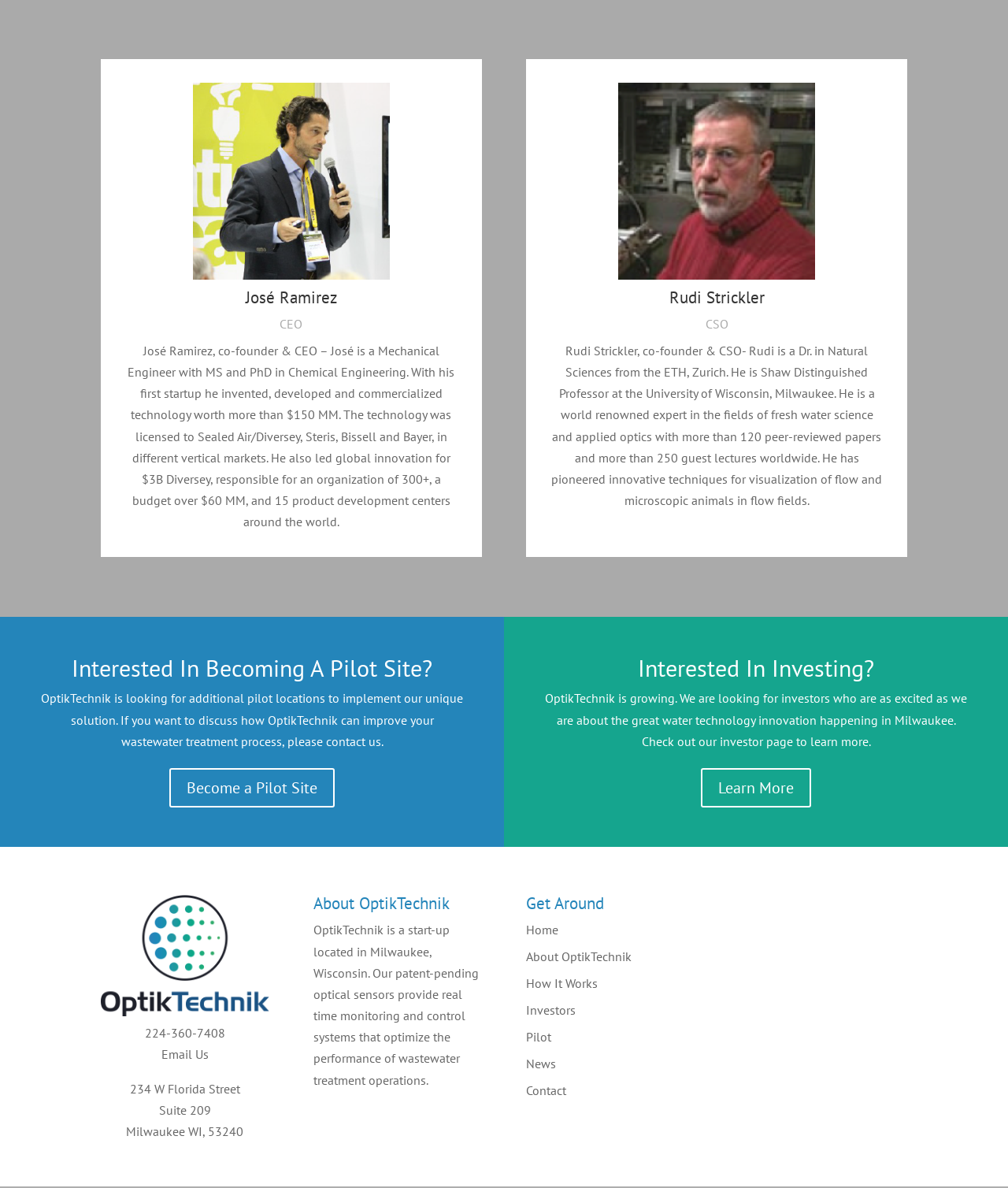How can one contact OptikTechnik?
Could you give a comprehensive explanation in response to this question?

The answer can be found by looking at the bottom of the webpage, where there is a phone number '224-360-7408' and a link to 'Email Us', indicating that one can contact OptikTechnik by phone or email.